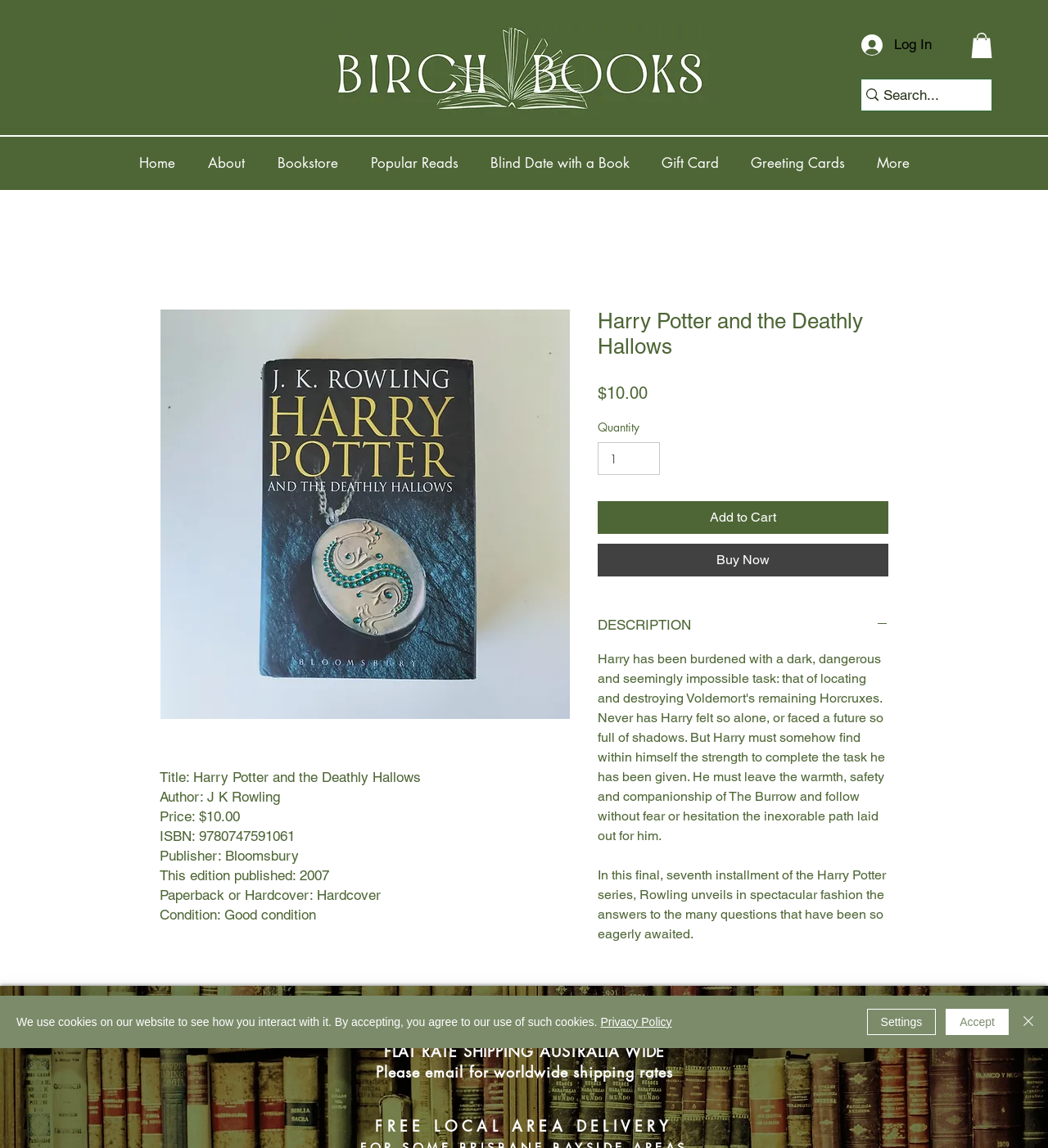Answer the following query concisely with a single word or phrase:
What is the title of the book?

Harry Potter and the Deathly Hallows